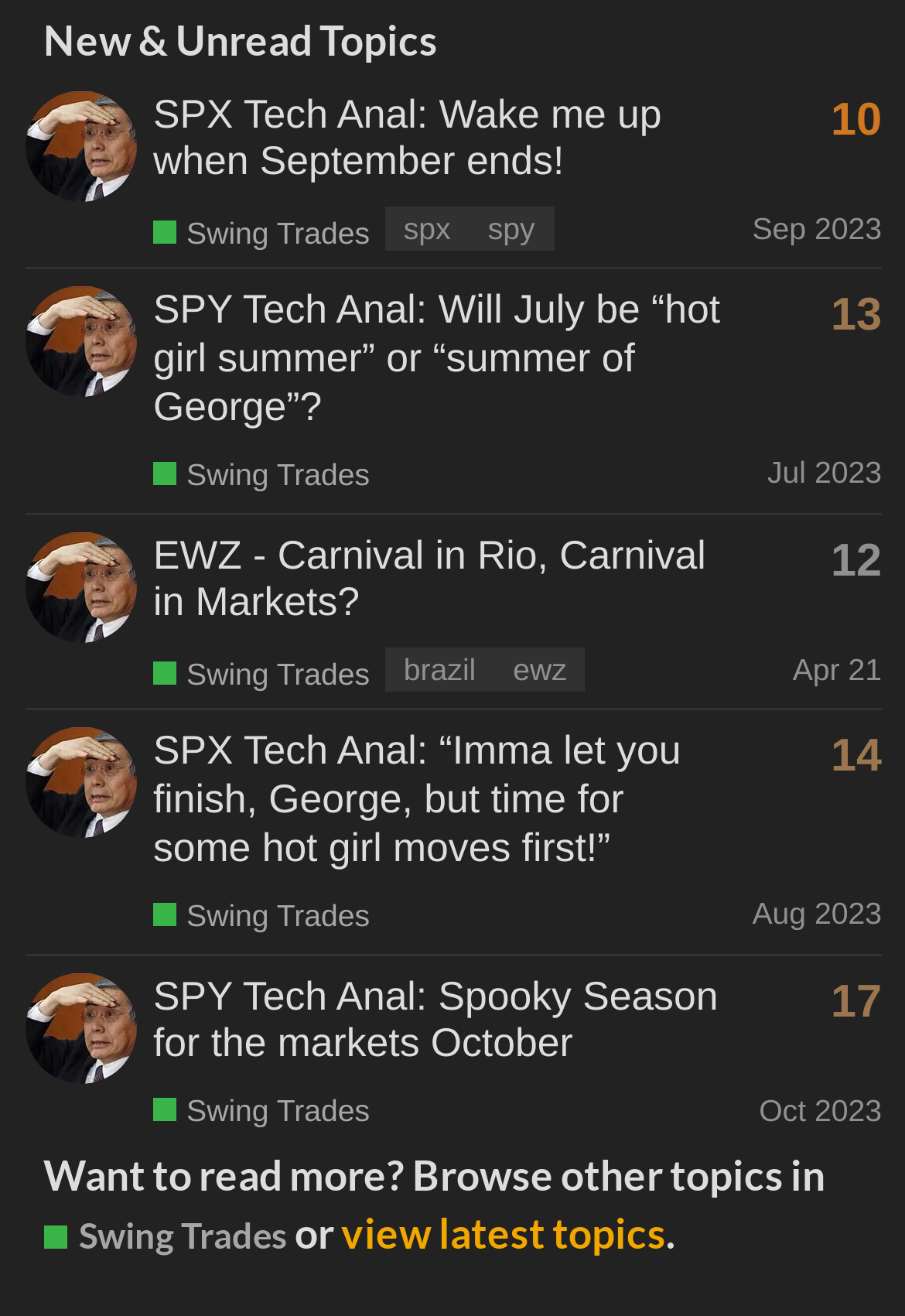What is the title of the first topic?
Provide a concise answer using a single word or phrase based on the image.

SPX Tech Anal: Wake me up when September ends!